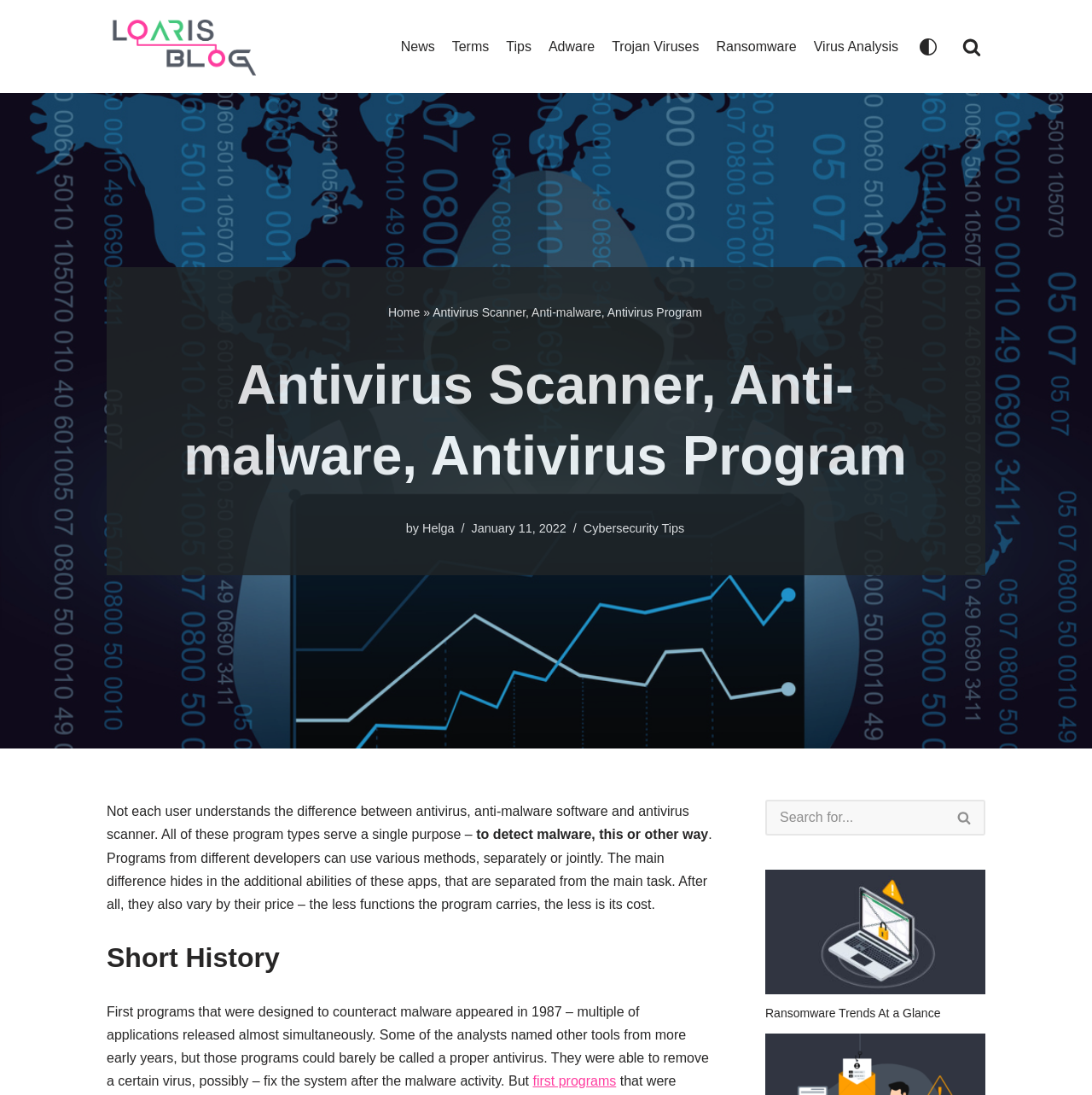Who is the author of the article?
Carefully analyze the image and provide a detailed answer to the question.

The author of the article is mentioned below the title of the article, where it says 'by Helga'.